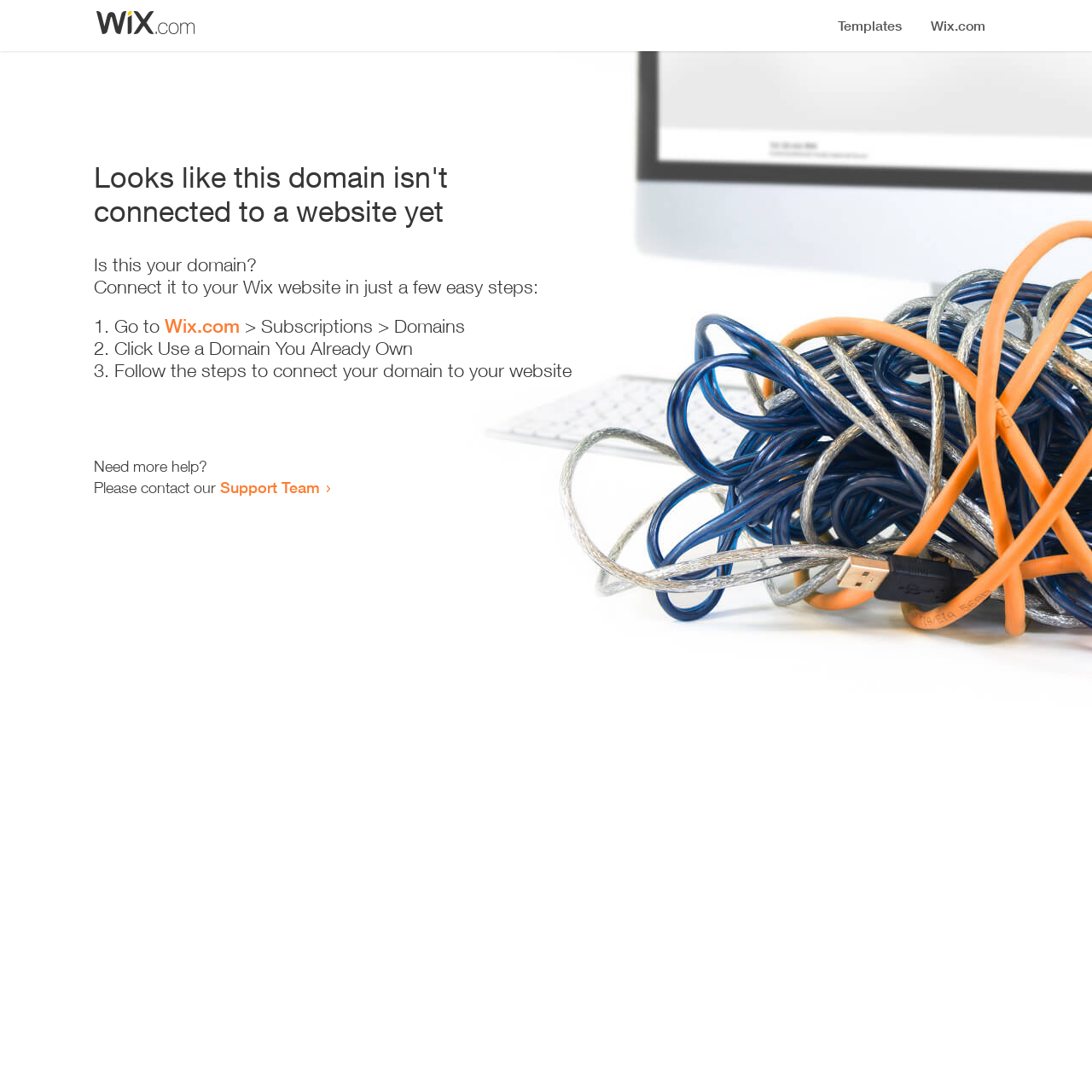Using the element description Support Team, predict the bounding box coordinates for the UI element. Provide the coordinates in (top-left x, top-left y, bottom-right x, bottom-right y) format with values ranging from 0 to 1.

[0.202, 0.438, 0.293, 0.455]